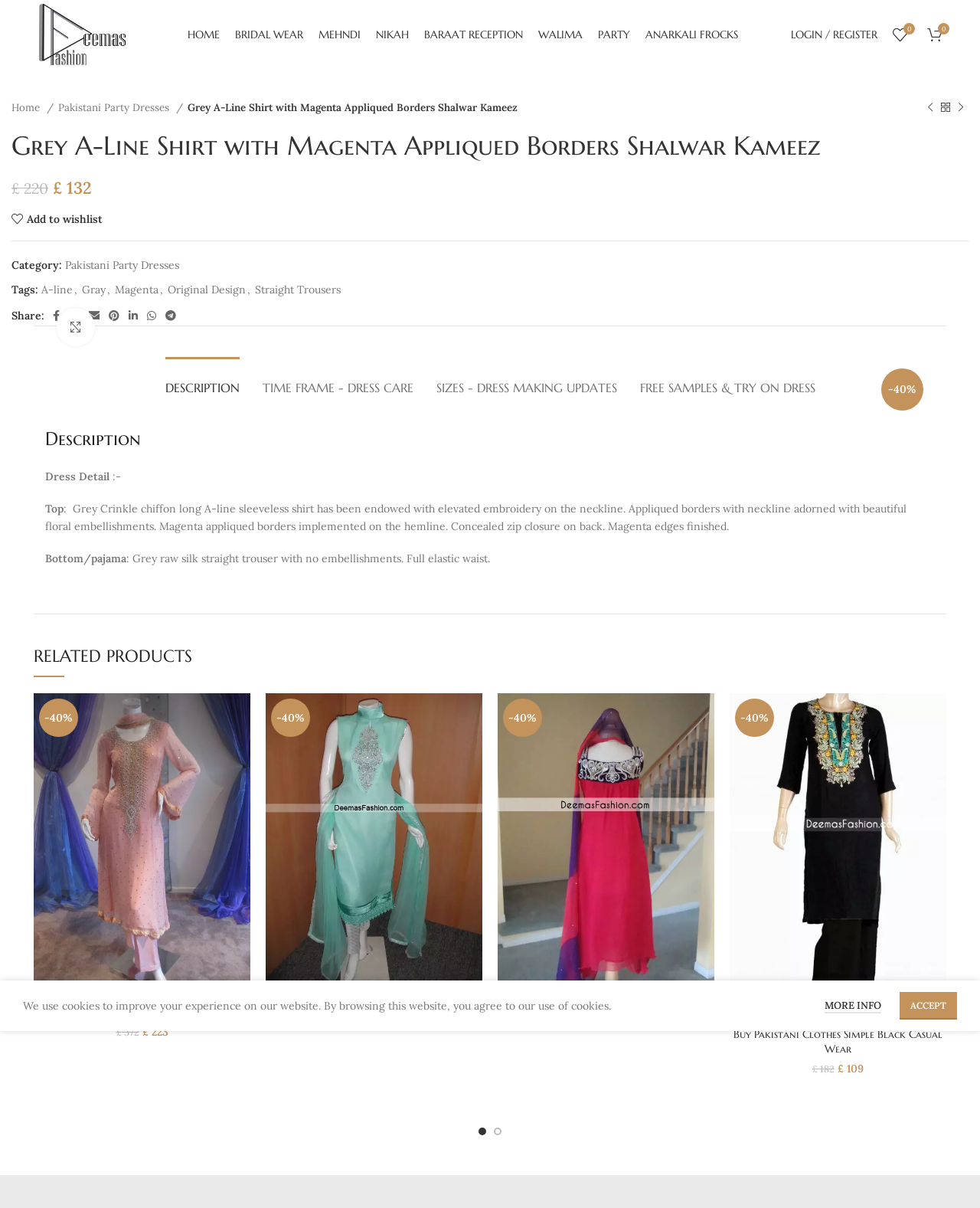How many tabs are there in the product description?
Respond with a short answer, either a single word or a phrase, based on the image.

4